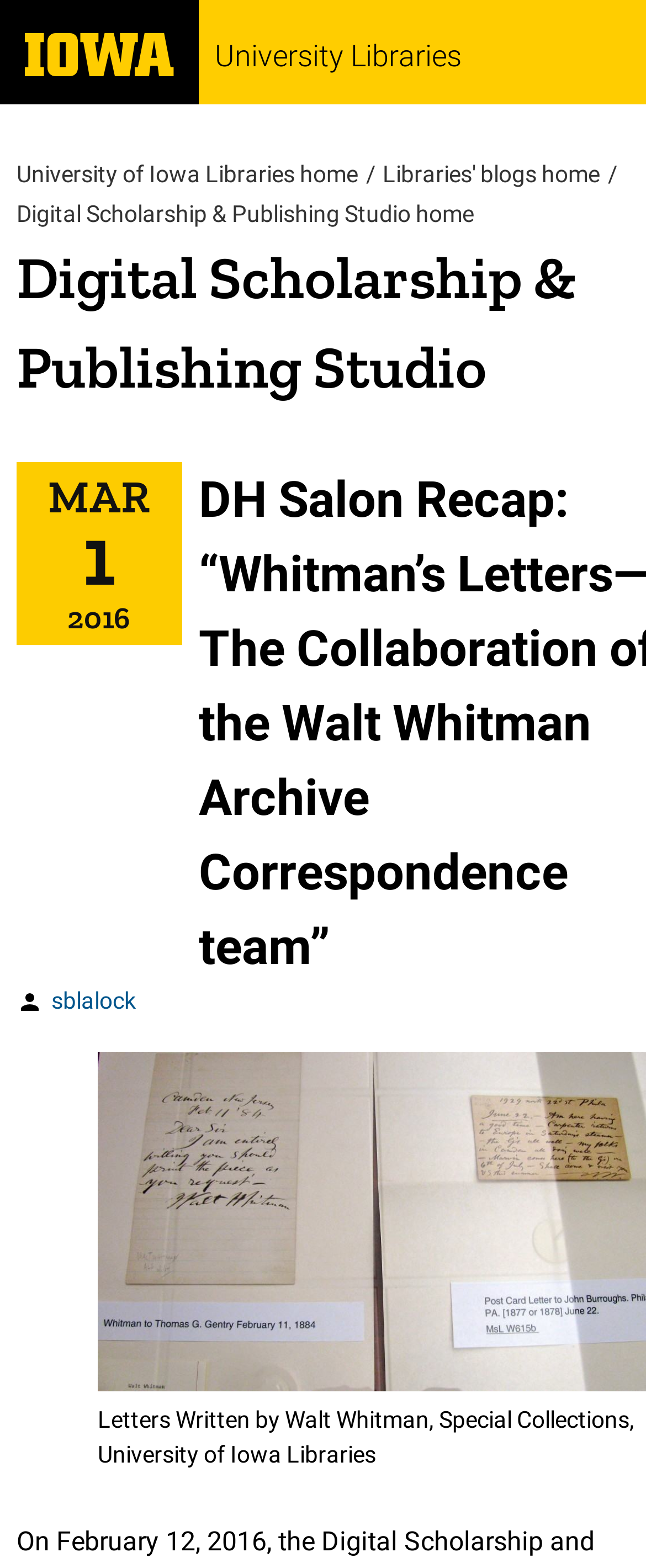Present a detailed account of what is displayed on the webpage.

The webpage is about a DH Salon Recap, specifically "Whitman's Letters—The Collaboration of the Walt Whitman Archive Correspondence team" at the Digital Scholarship & Publishing Studio. 

At the top left corner, there is a link to the University of Iowa, accompanied by an image of the university's logo. To the right of the logo, there is a heading that reads "University Libraries". 

Below the university logo, there are three links: "University of Iowa Libraries home", "Libraries' blogs home", and "Digital Scholarship & Publishing Studio home". 

Further down, there is a heading that reads "Digital Scholarship & Publishing Studio", which is a link to the studio's homepage. 

Under the studio's heading, there is a section that appears to be a blog post. It has an image with the text "Posted on: 1 March 2016" and a smaller text "MAR" above it. The post is written by "sblalock", and the main content of the post is a text that reads "Letters Written by Walt Whitman, Special Collections, University of Iowa Libraries".